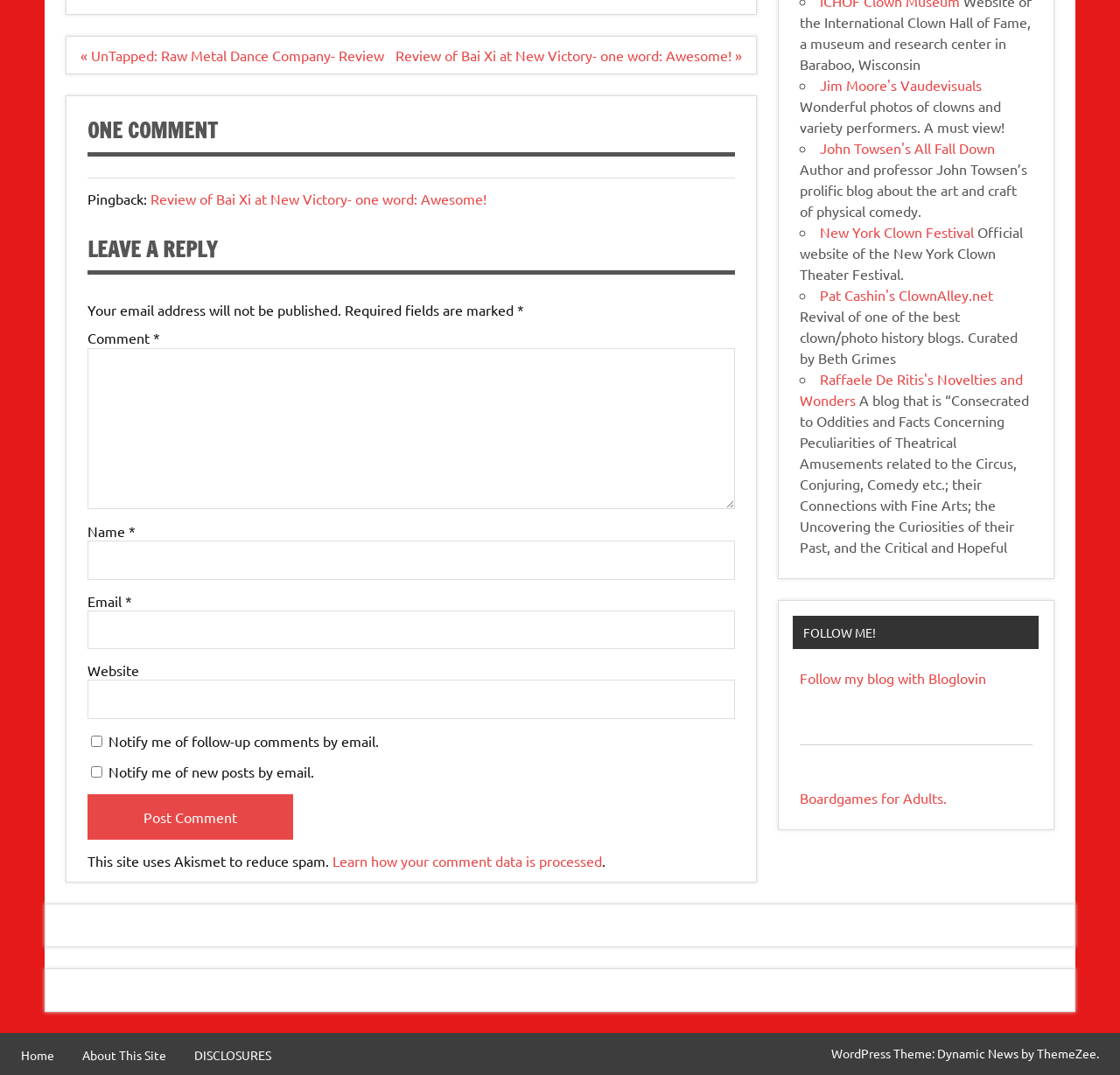What is the name of the theme used by this WordPress site?
Answer the question with a thorough and detailed explanation.

The name of the theme can be found in the footer section of the webpage, where it is stated that the 'WordPress Theme: Dynamic News by ThemeZee'.